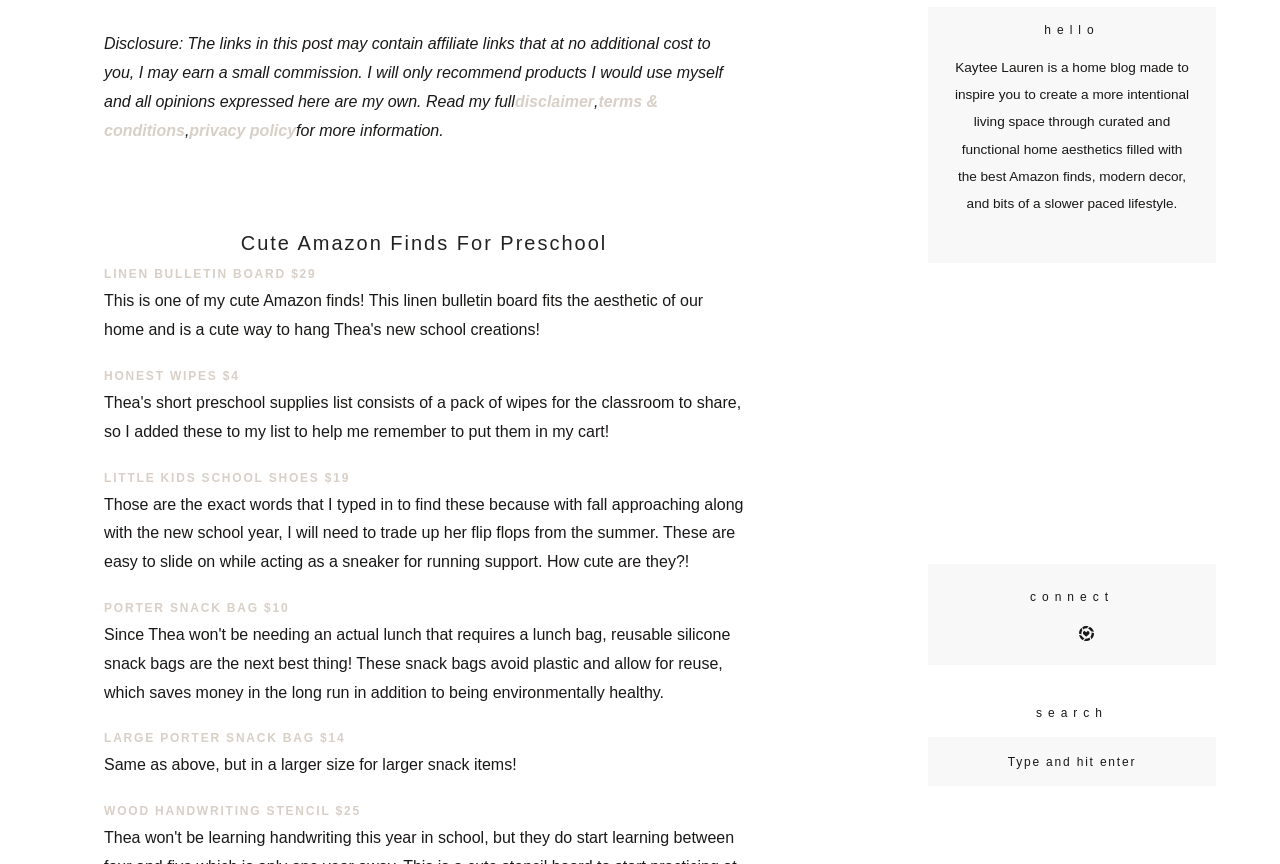Please provide a short answer using a single word or phrase for the question:
How many links are in the post?

7